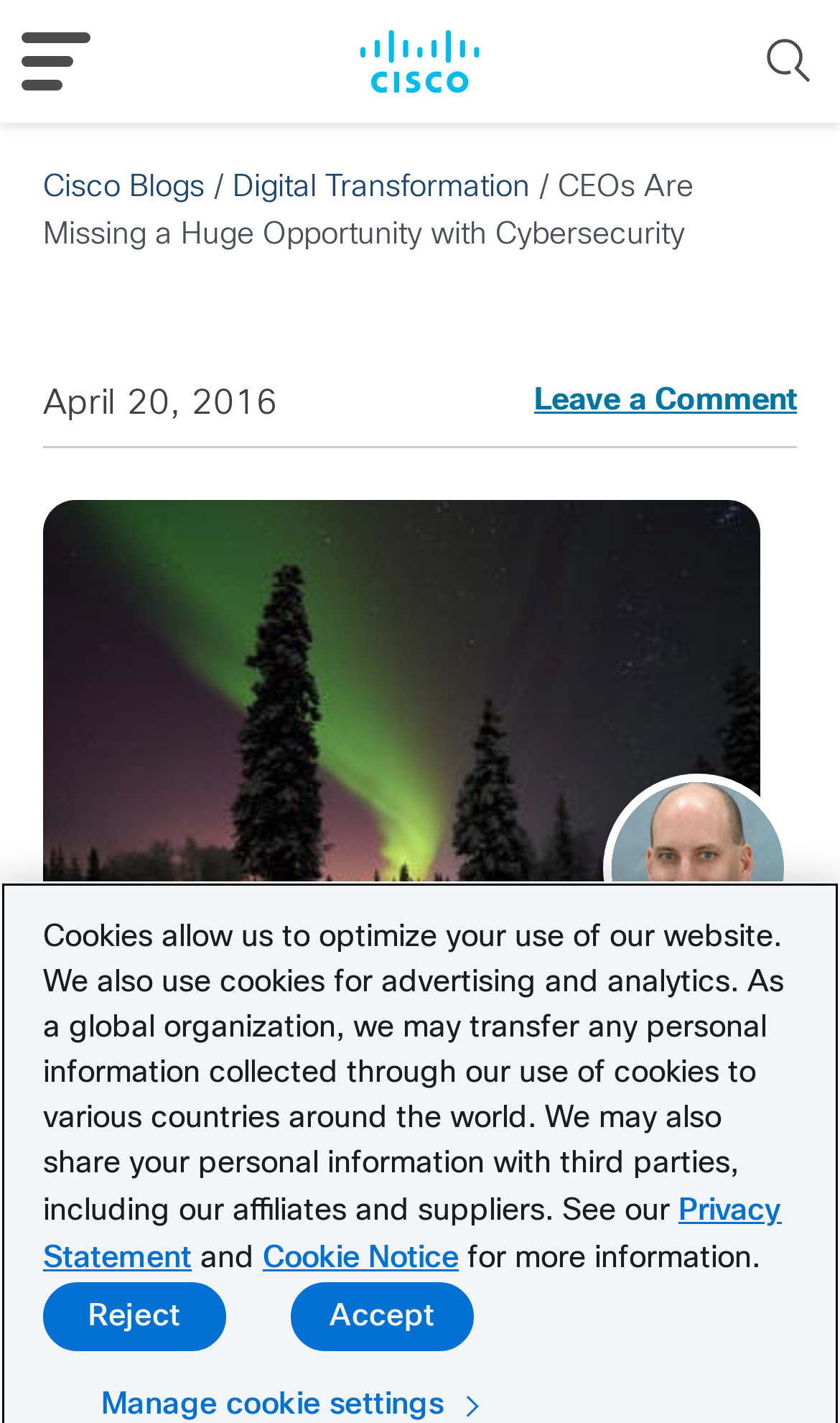Bounding box coordinates should be in the format (top-left x, top-left y, bottom-right x, bottom-right y) and all values should be floating point numbers between 0 and 1. Determine the bounding box coordinate for the UI element described as: July 26, 2023July 26, 2023

None